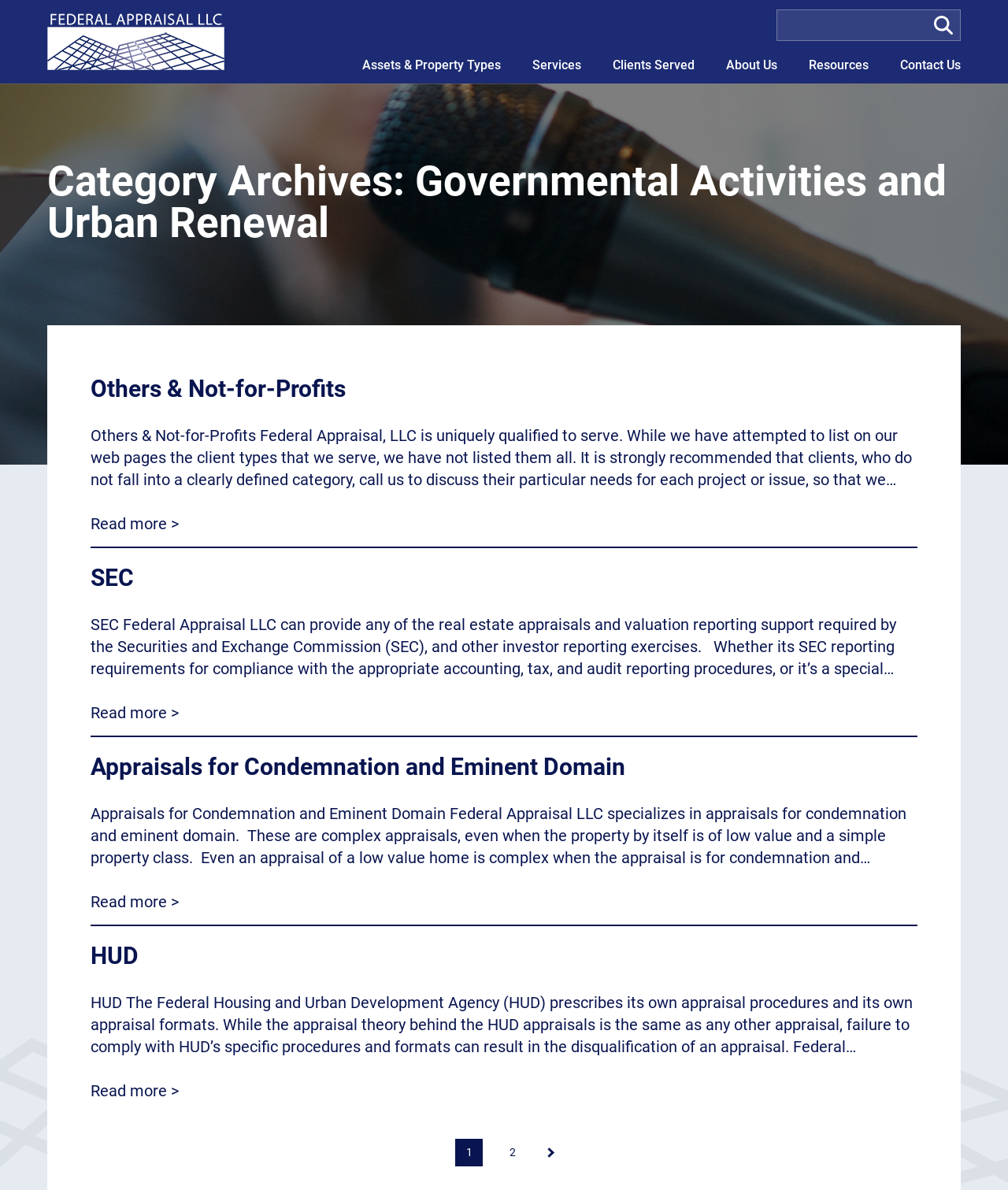Look at the image and answer the question in detail:
What is the first type of property listed?

I looked at the links under the 'Appraisal by Assets & Property Types' heading and found the first one, which is 'Power Plants, Utilities, and Infrastructure Properties'.